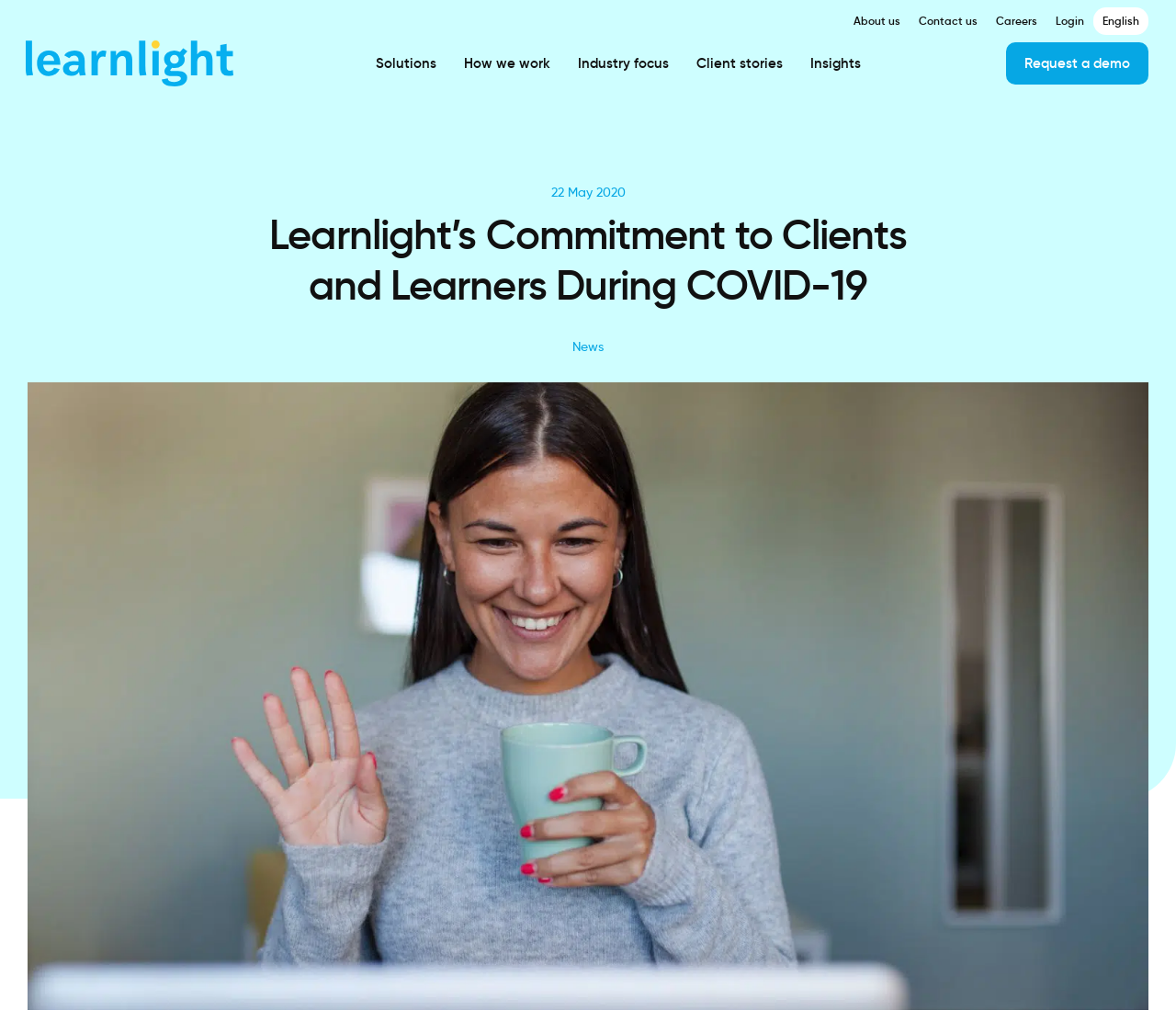What type of content is the webpage primarily about?
Using the image, give a concise answer in the form of a single word or short phrase.

Learnlight's response to COVID-19